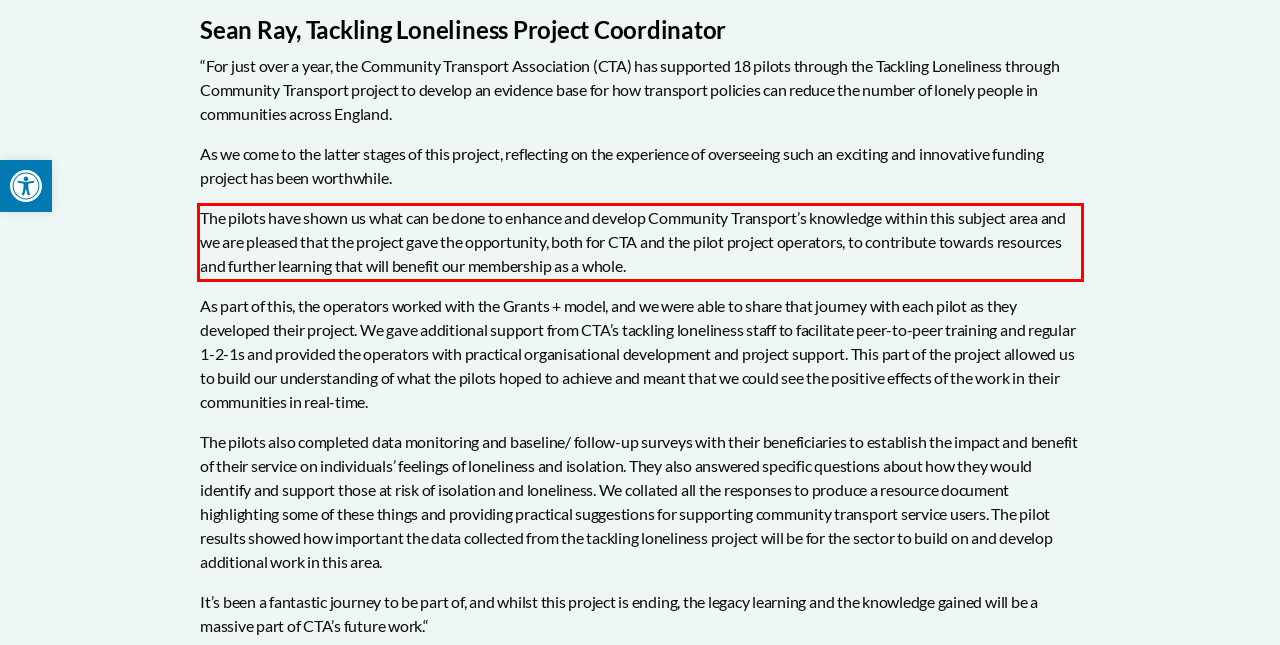Look at the screenshot of the webpage, locate the red rectangle bounding box, and generate the text content that it contains.

The pilots have shown us what can be done to enhance and develop Community Transport’s knowledge within this subject area and we are pleased that the project gave the opportunity, both for CTA and the pilot project operators, to contribute towards resources and further learning that will benefit our membership as a whole.